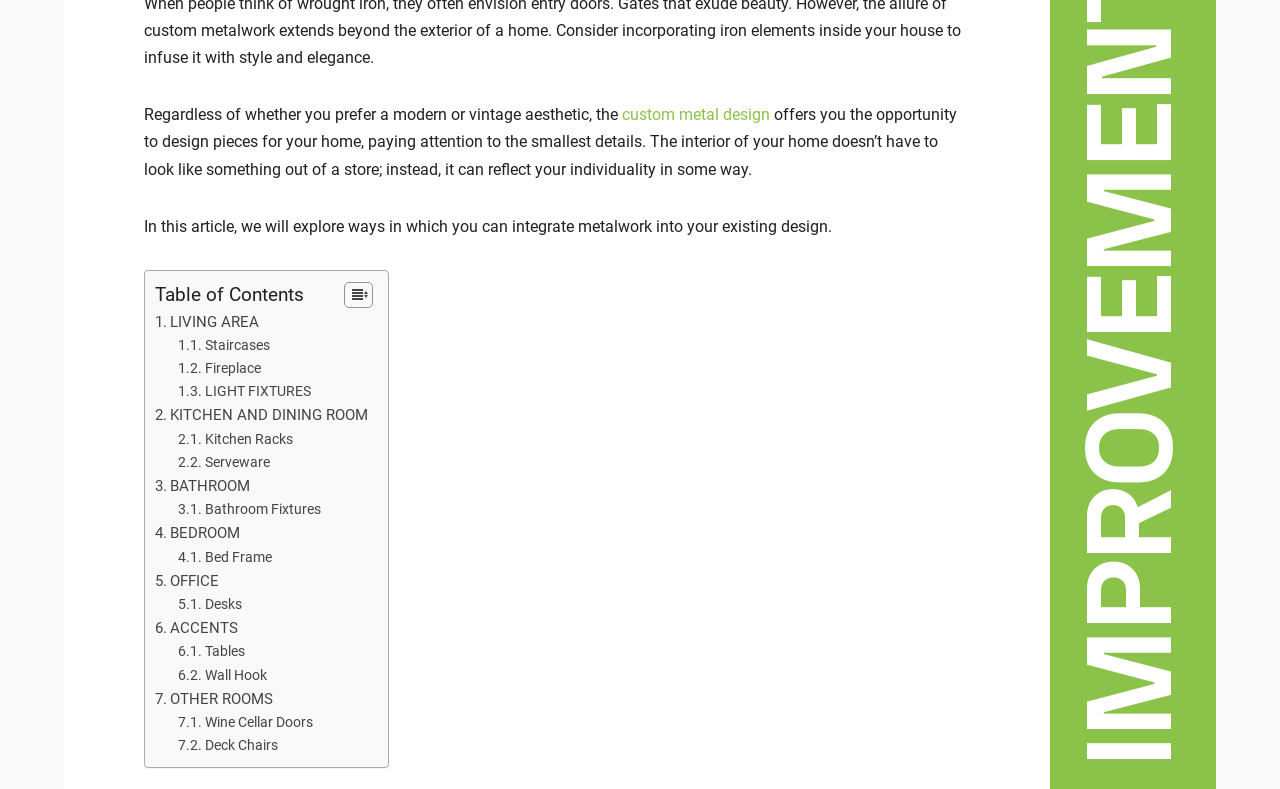Please locate the bounding box coordinates of the element's region that needs to be clicked to follow the instruction: "explore KITCHEN AND DINING ROOM". The bounding box coordinates should be provided as four float numbers between 0 and 1, i.e., [left, top, right, bottom].

[0.133, 0.515, 0.288, 0.538]